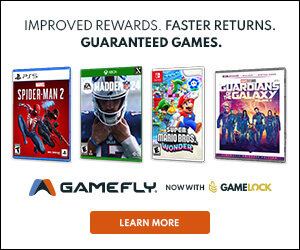Utilize the details in the image to give a detailed response to the question: What is the purpose of the call-to-action button?

The caption explains that the call-to-action button is present below the games and invites viewers to 'LEARN MORE', encouraging potential customers to explore the GameFly service further.